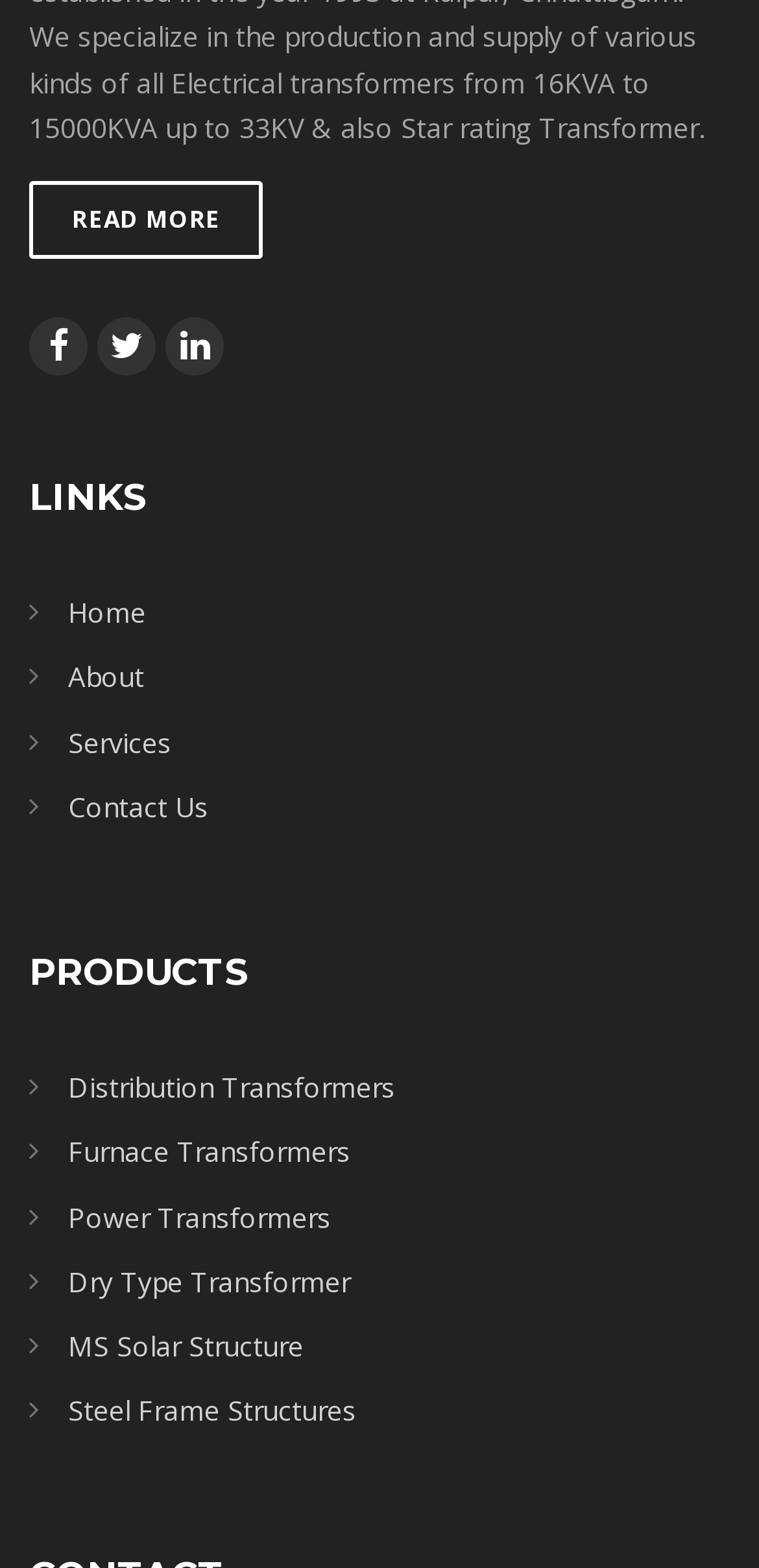Please locate the bounding box coordinates of the element that needs to be clicked to achieve the following instruction: "Check Contact Us". The coordinates should be four float numbers between 0 and 1, i.e., [left, top, right, bottom].

[0.09, 0.502, 0.274, 0.526]